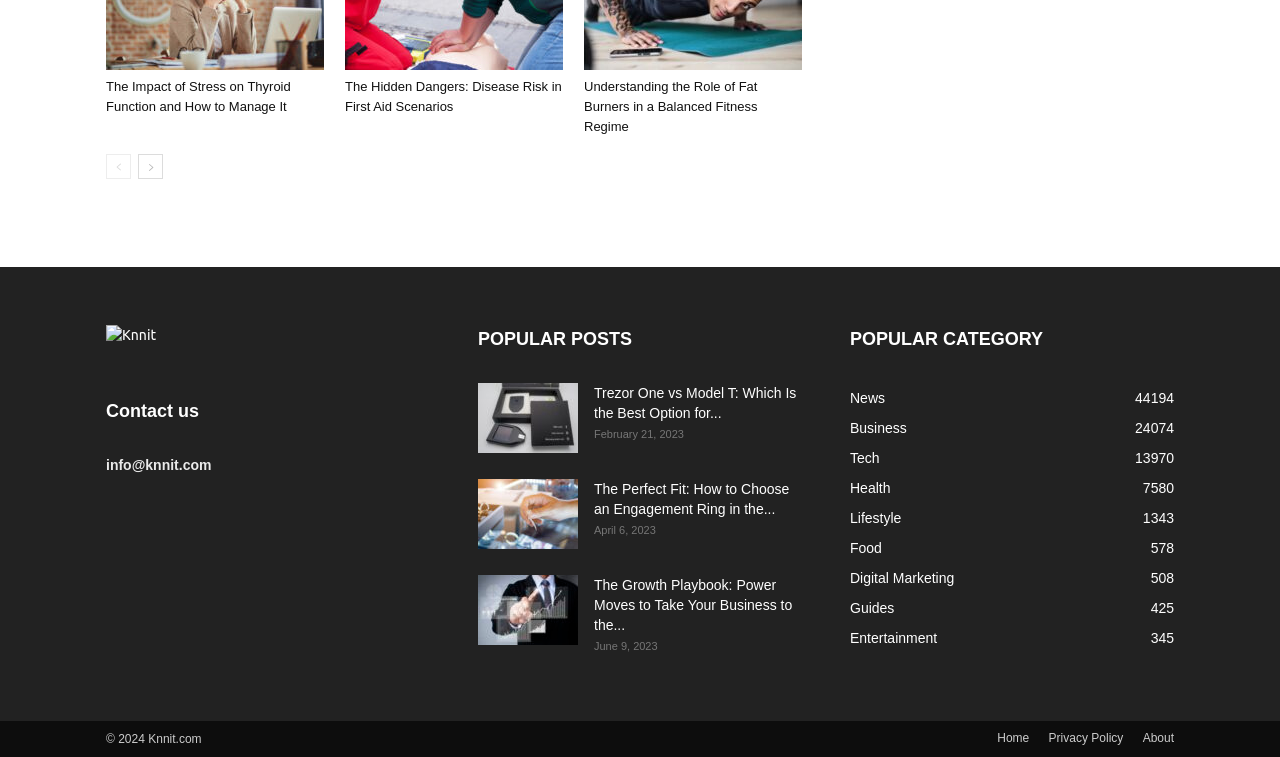What is the category with the most articles?
Using the image provided, answer with just one word or phrase.

News